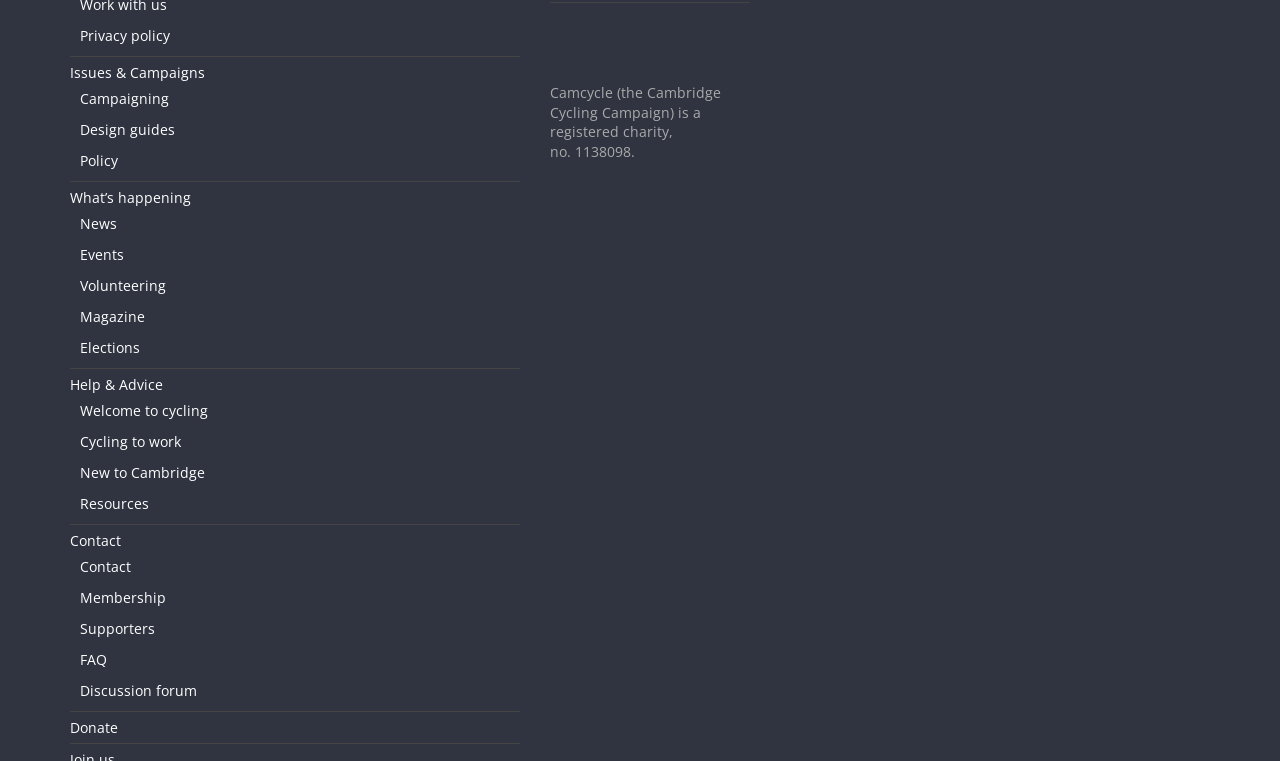From the webpage screenshot, predict the bounding box coordinates (top-left x, top-left y, bottom-right x, bottom-right y) for the UI element described here: Policy

[0.062, 0.199, 0.092, 0.224]